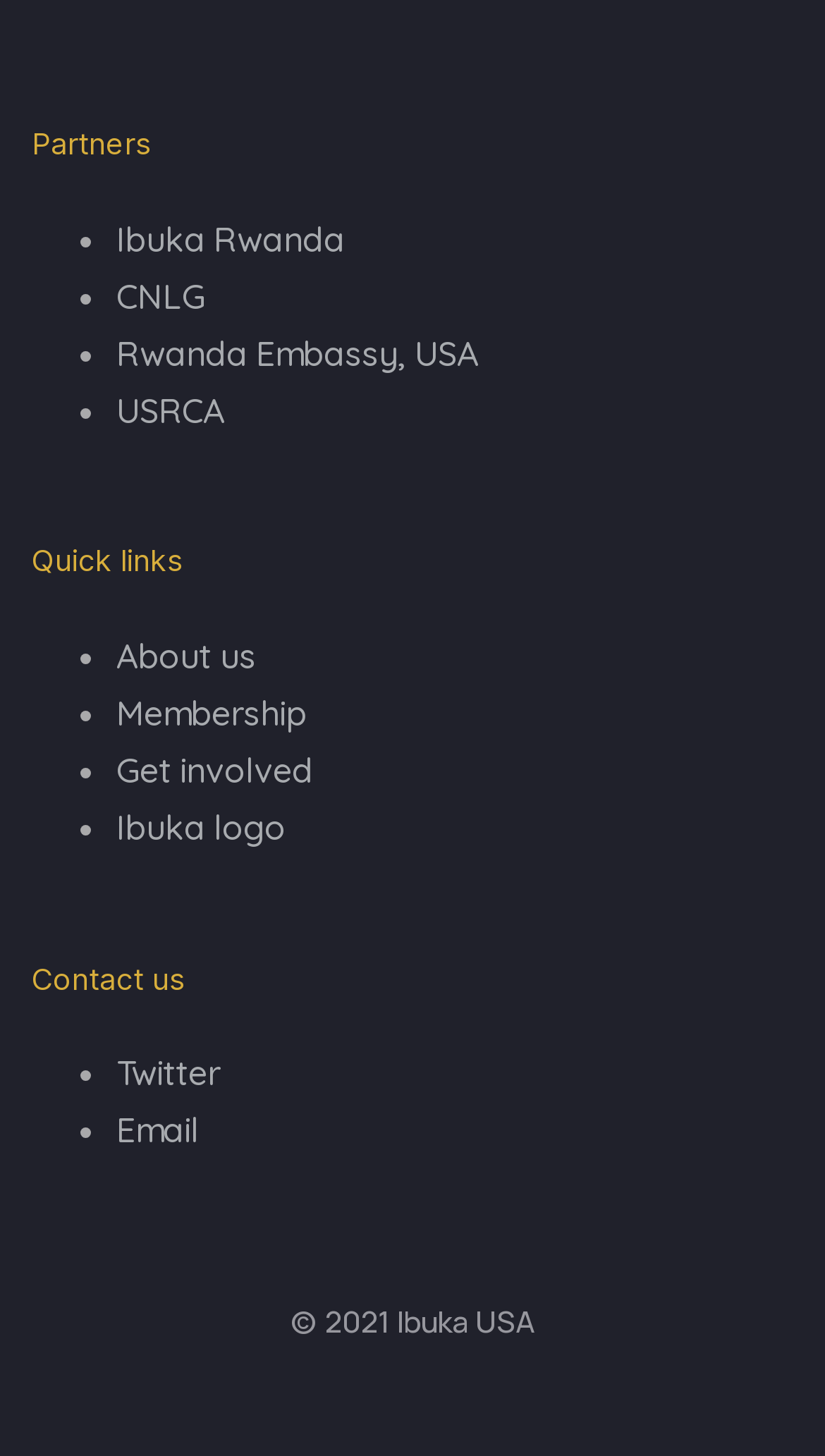Give a short answer using one word or phrase for the question:
What is the name of the organization with a logo link?

Ibuka